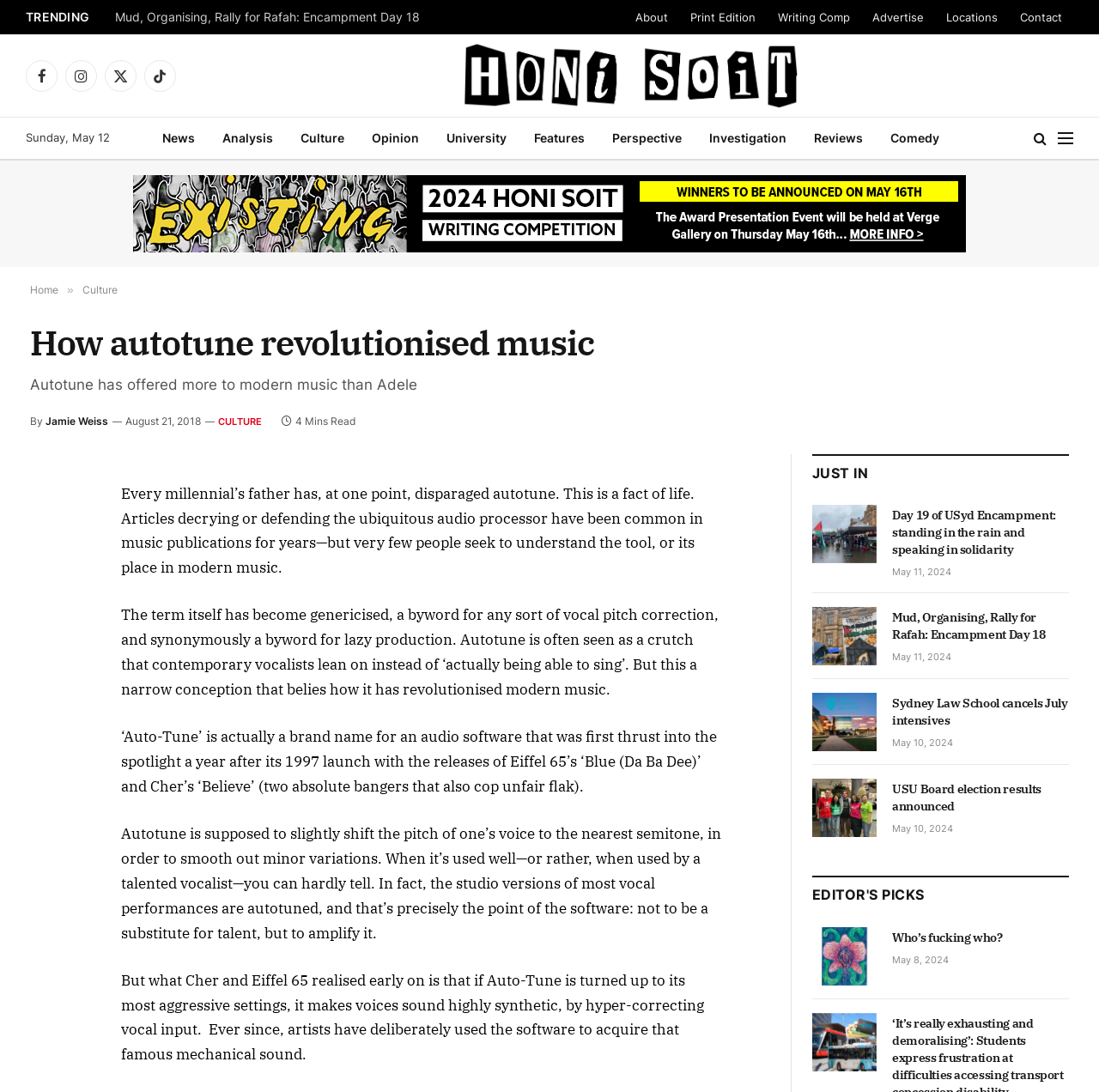Please identify the bounding box coordinates of where to click in order to follow the instruction: "Visit the 'Home' page".

[0.027, 0.259, 0.053, 0.271]